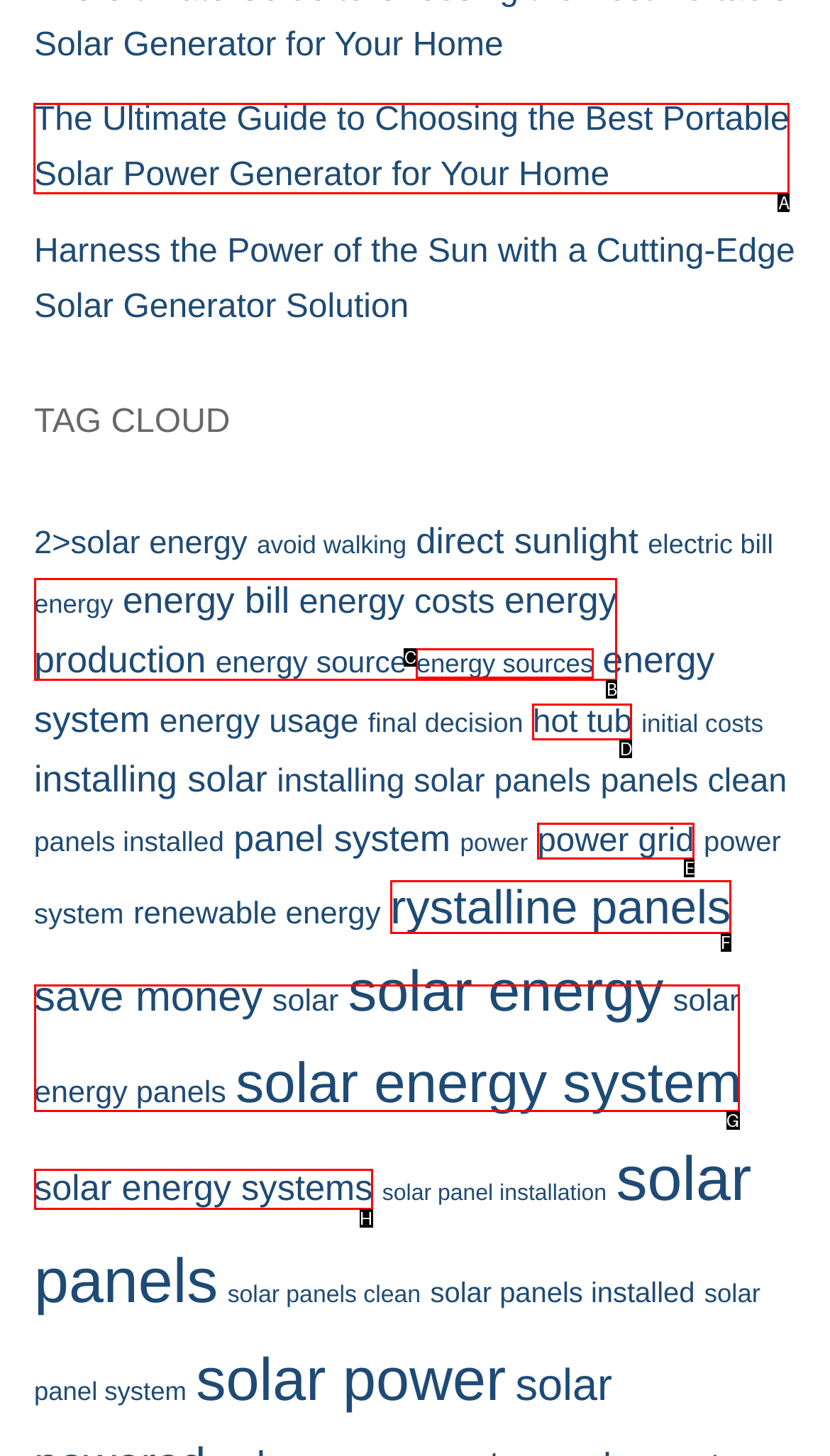Choose the letter that corresponds to the correct button to accomplish the task: Explore the ultimate guide to choosing the best portable solar power generator
Reply with the letter of the correct selection only.

A